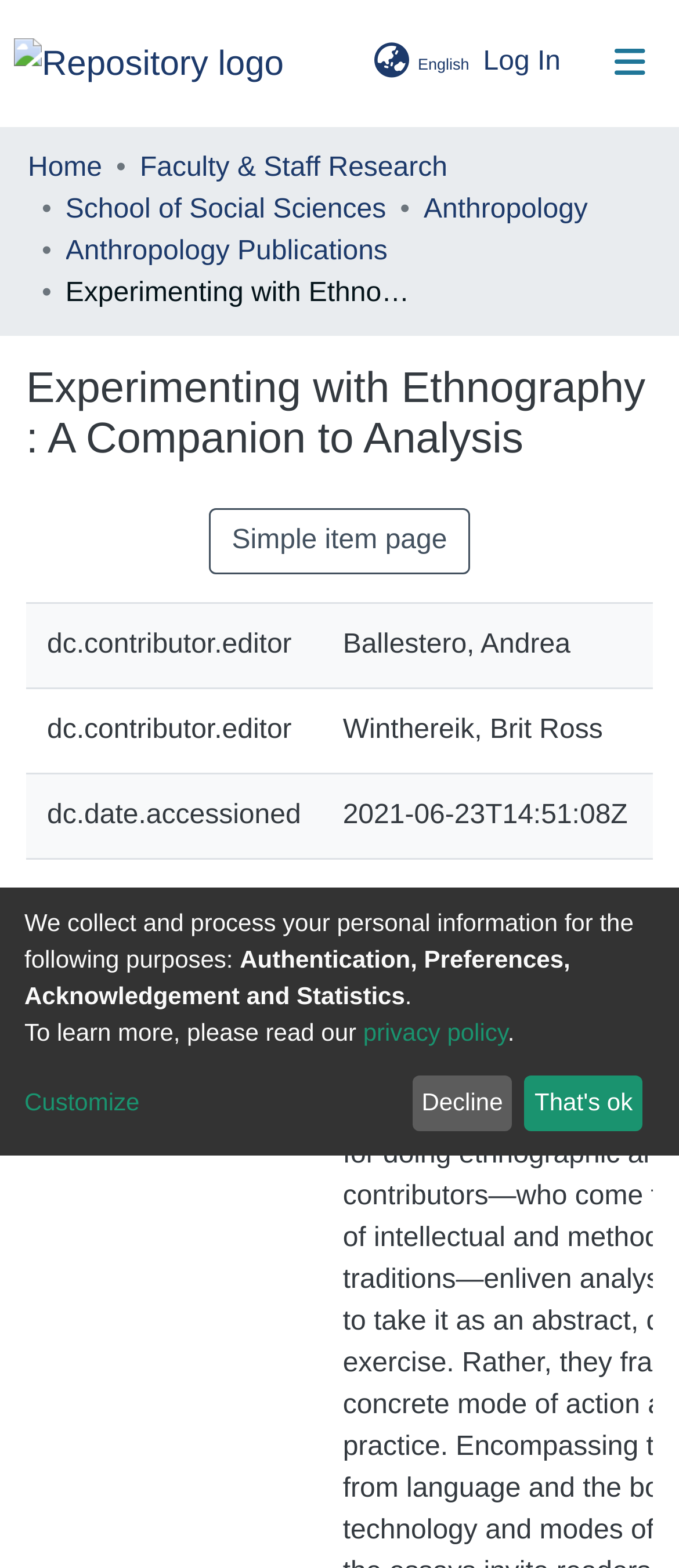What is the name of the repository logo?
From the screenshot, supply a one-word or short-phrase answer.

Repository logo